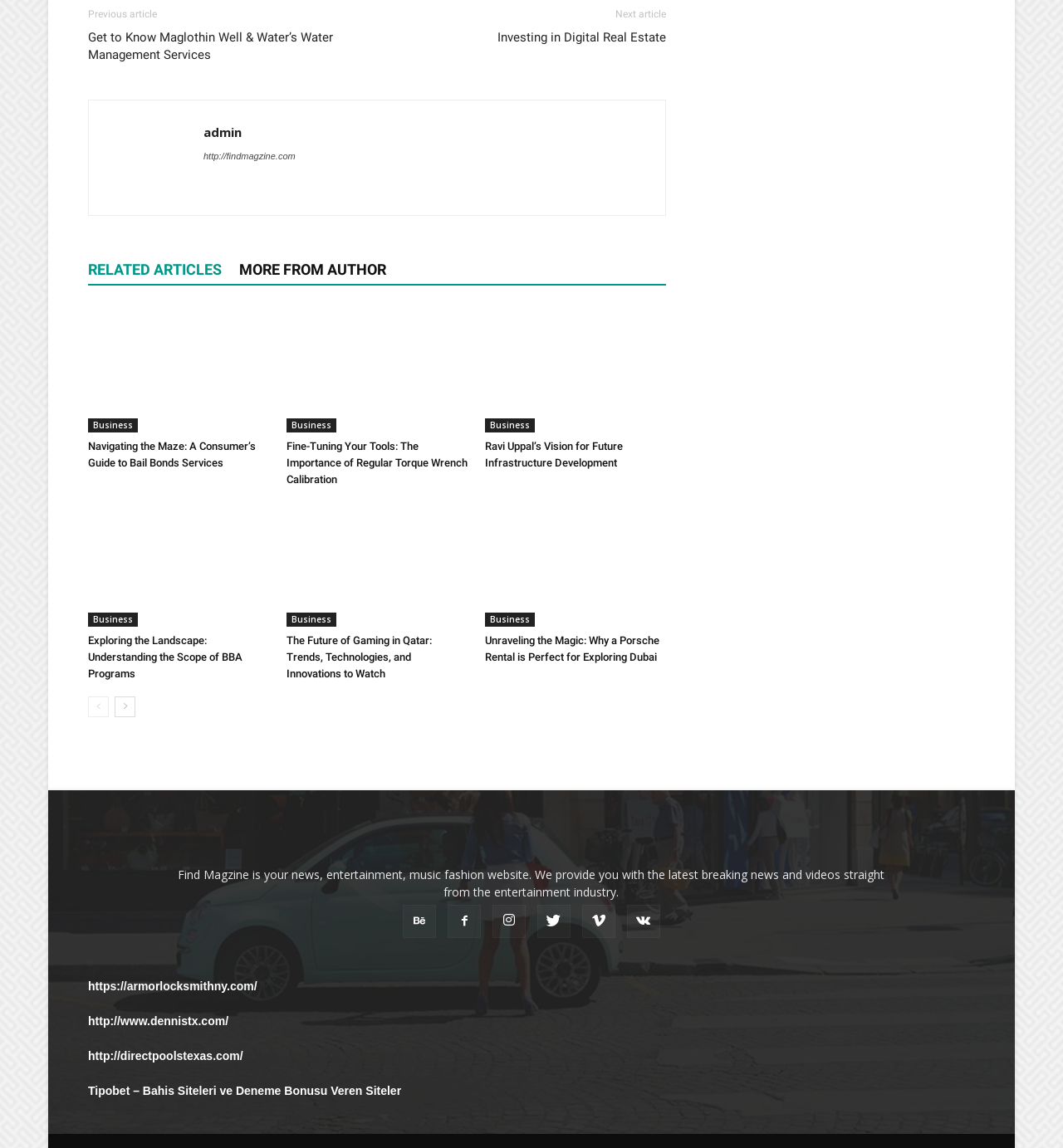Identify the bounding box coordinates for the region of the element that should be clicked to carry out the instruction: "Check out 'Unraveling the Magic: Why a Porsche Rental is Perfect for Exploring Dubai'". The bounding box coordinates should be four float numbers between 0 and 1, i.e., [left, top, right, bottom].

[0.456, 0.437, 0.627, 0.546]